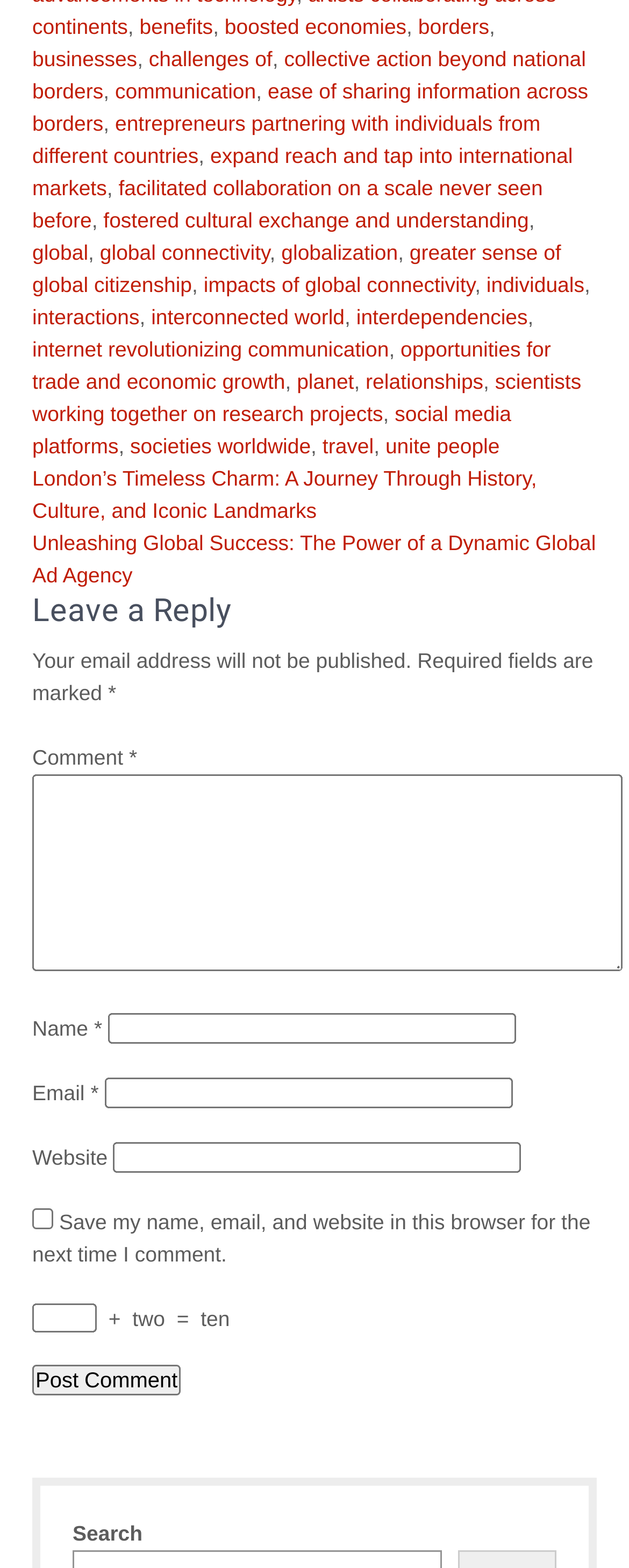What is the first link on the webpage?
Please look at the screenshot and answer using one word or phrase.

benefits